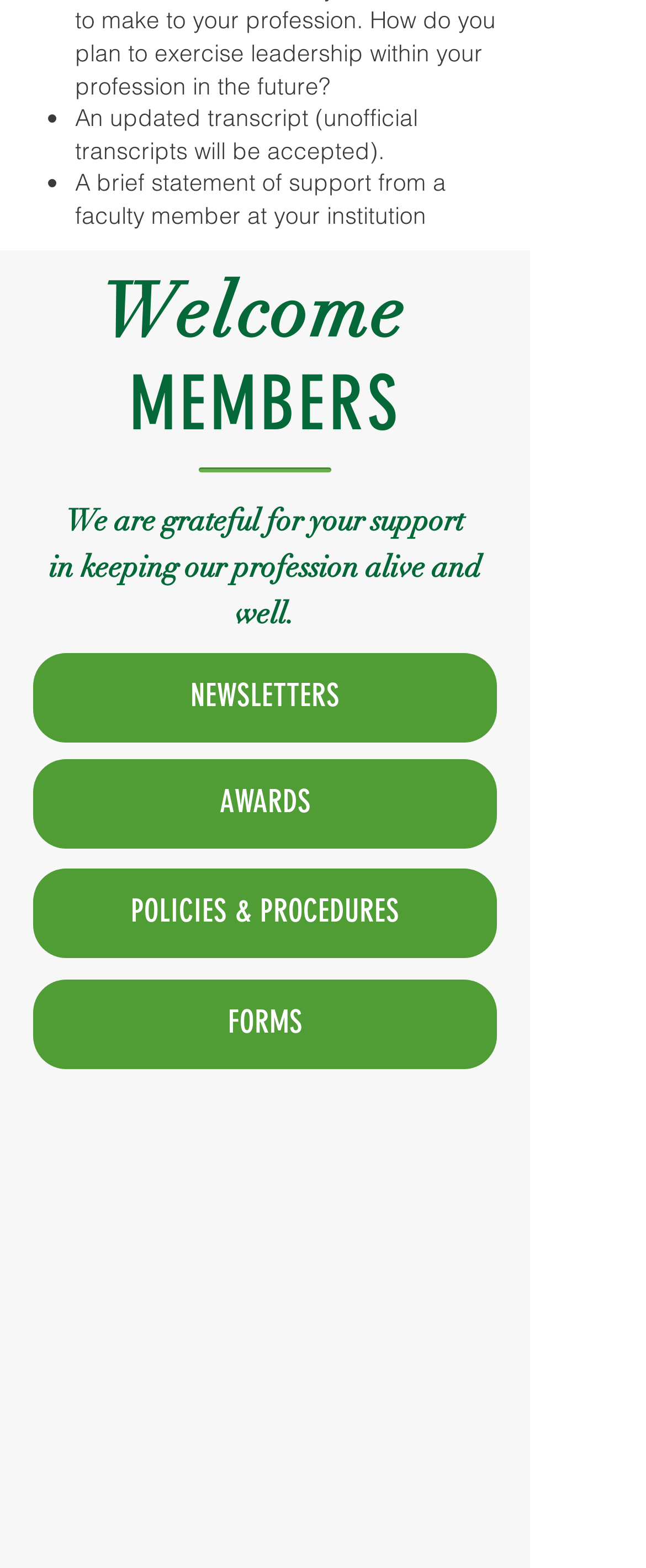What are the categories of links available?
Based on the screenshot, provide your answer in one word or phrase.

NEWSLETTERS, AWARDS, etc.